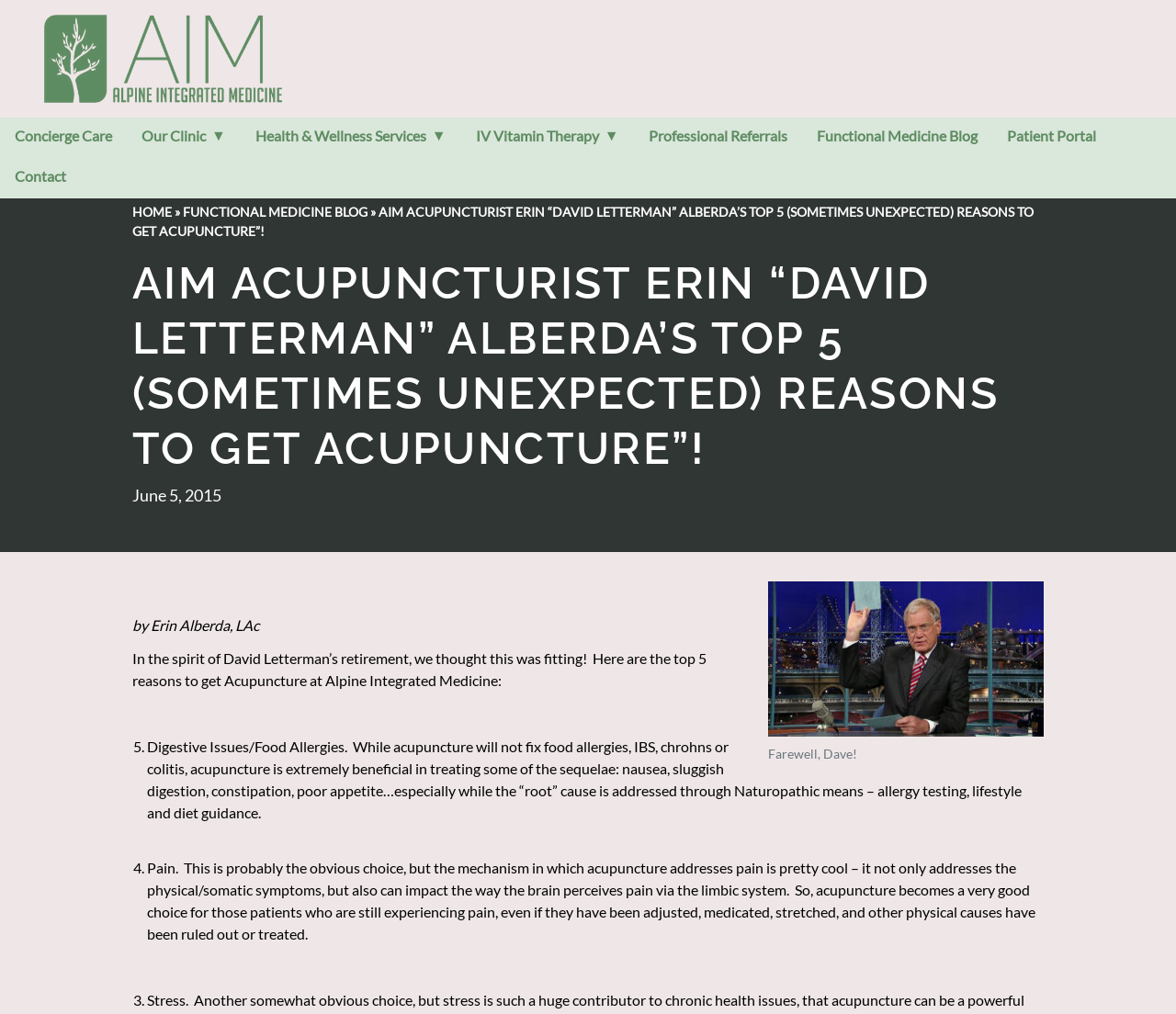Please specify the coordinates of the bounding box for the element that should be clicked to carry out this instruction: "Learn more about Acupuncture for Digestive Issues". The coordinates must be four float numbers between 0 and 1, formatted as [left, top, right, bottom].

[0.125, 0.727, 0.869, 0.81]